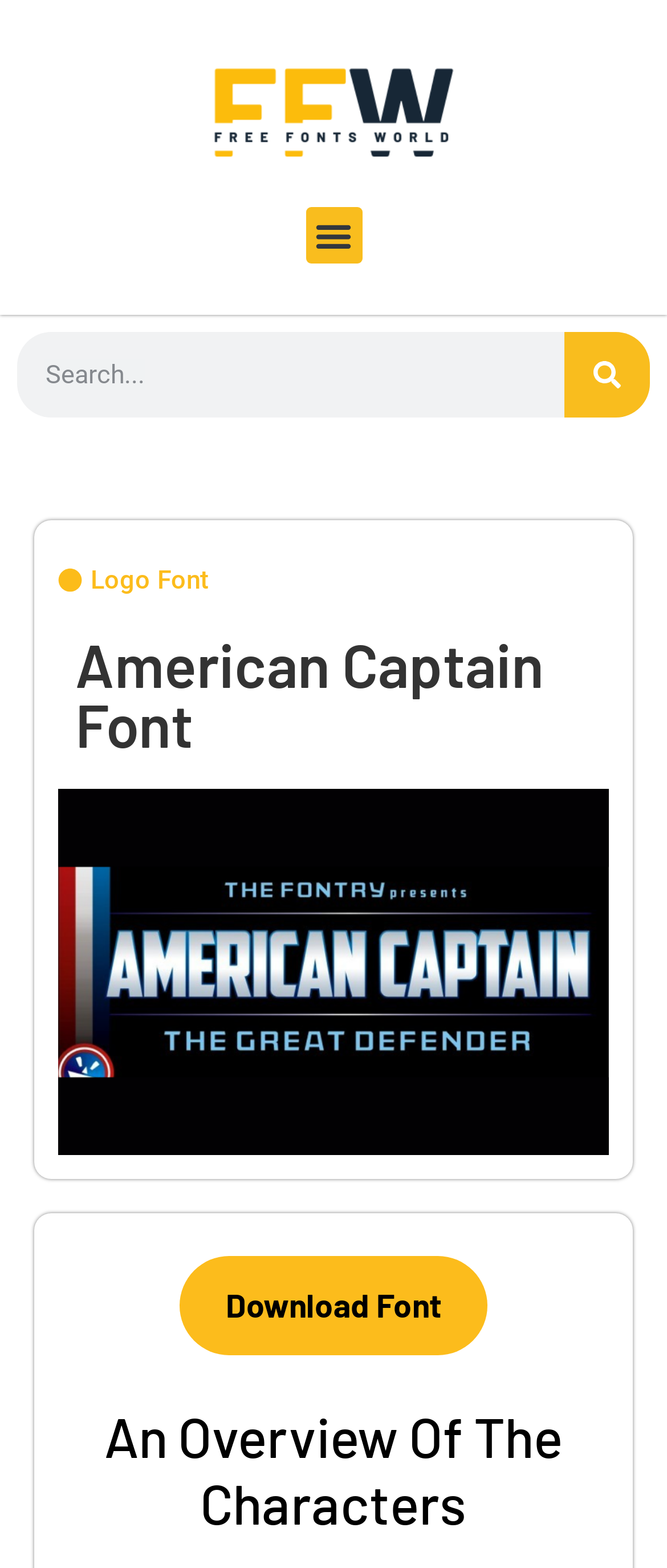Please reply to the following question with a single word or a short phrase:
How many search boxes are there?

1